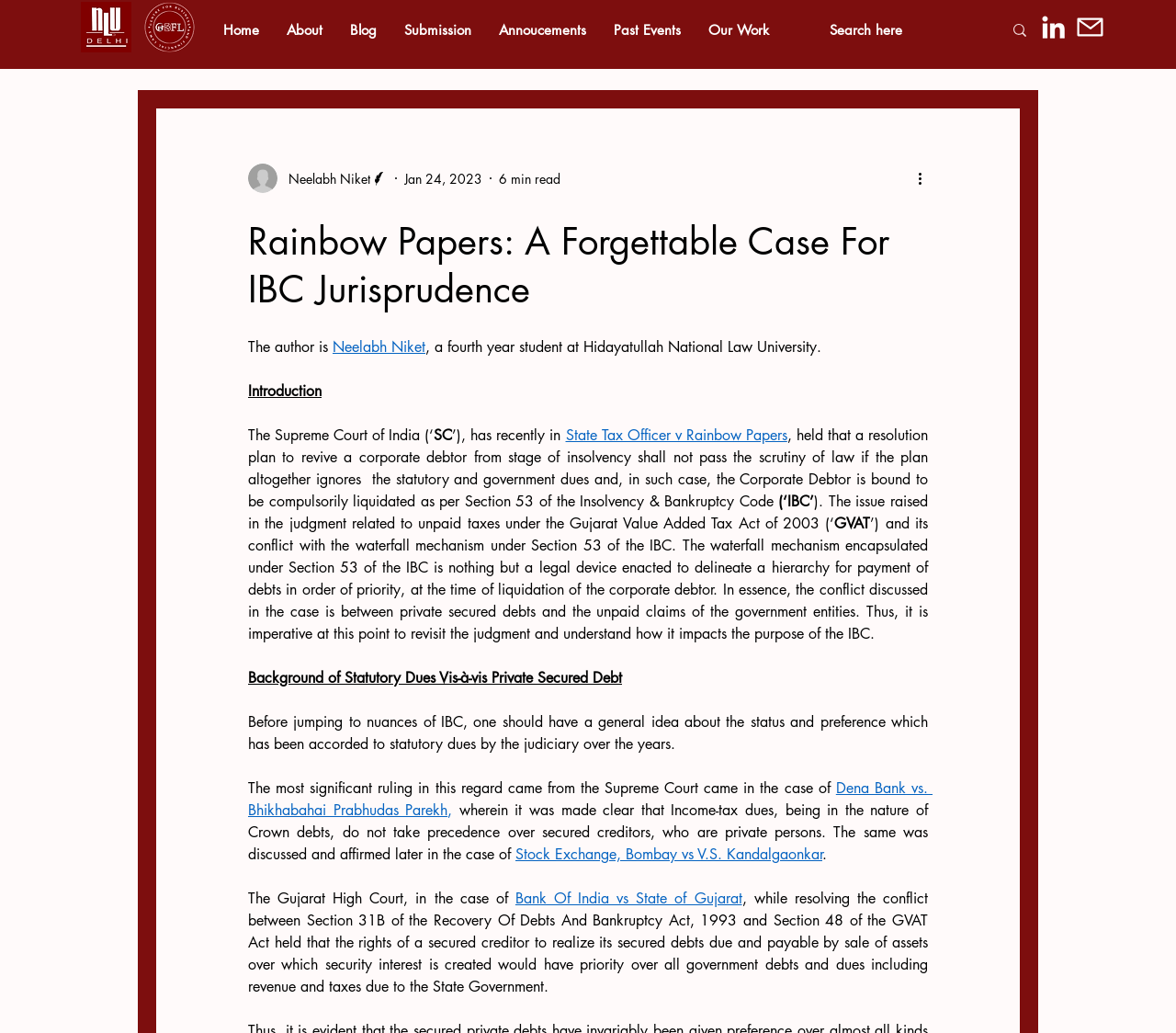Provide the bounding box coordinates of the HTML element this sentence describes: "aria-label="Search here" name="q" placeholder="Search here"".

[0.705, 0.009, 0.829, 0.049]